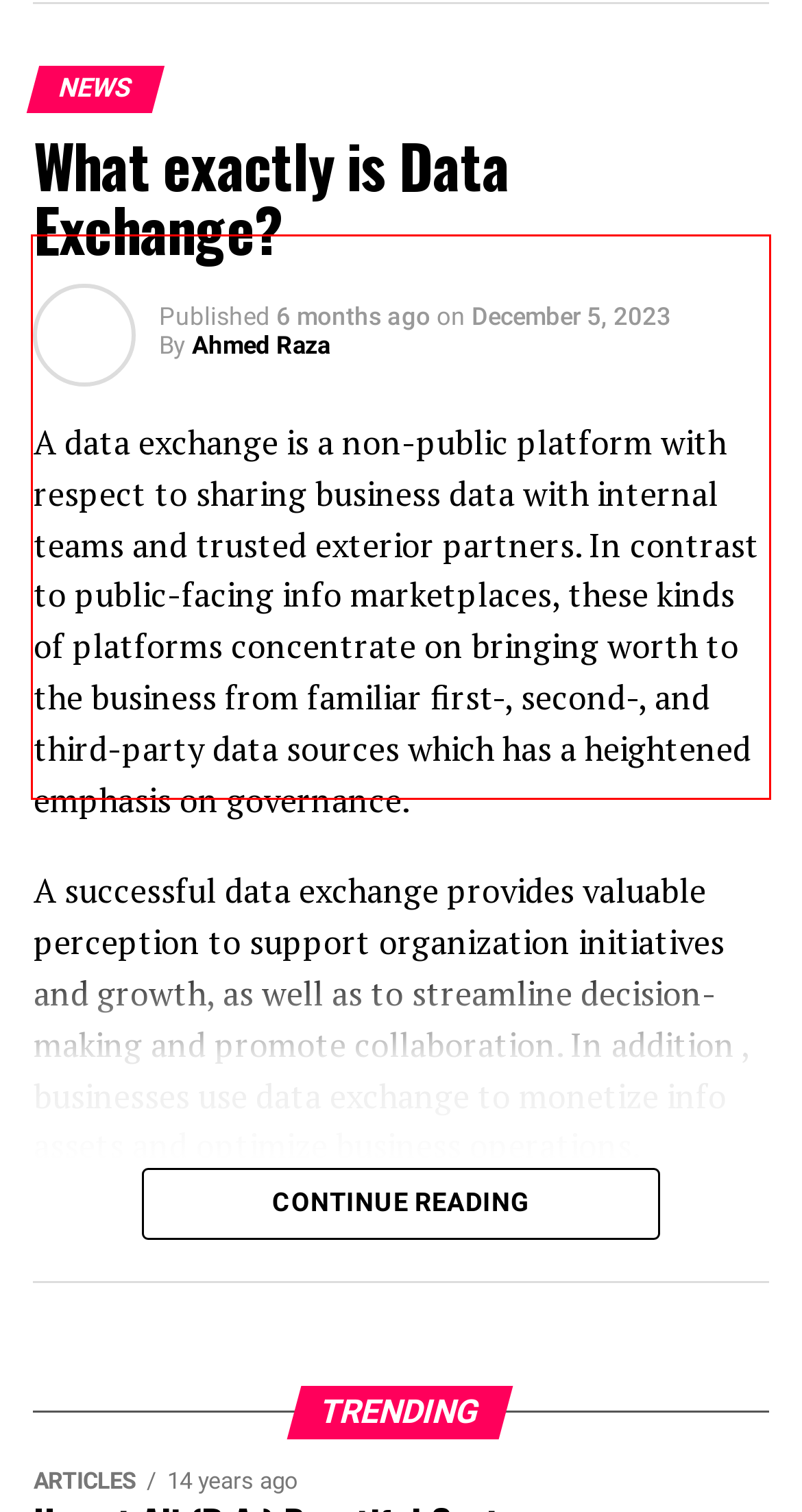You are provided with a screenshot of a webpage that includes a red bounding box. Extract and generate the text content found within the red bounding box.

When it comes to e-commerce website design, overcrowding can cause users to become perplexed or confused. This is especially the case when it comes to item images and descriptions. Applying too many numerous images and putting them on different pages makes it difficult for the purpose of visitors to locate the information they need. In addition , employing low-quality photos or perhaps cropping these people too much also can have a bad impact on consumer experience.